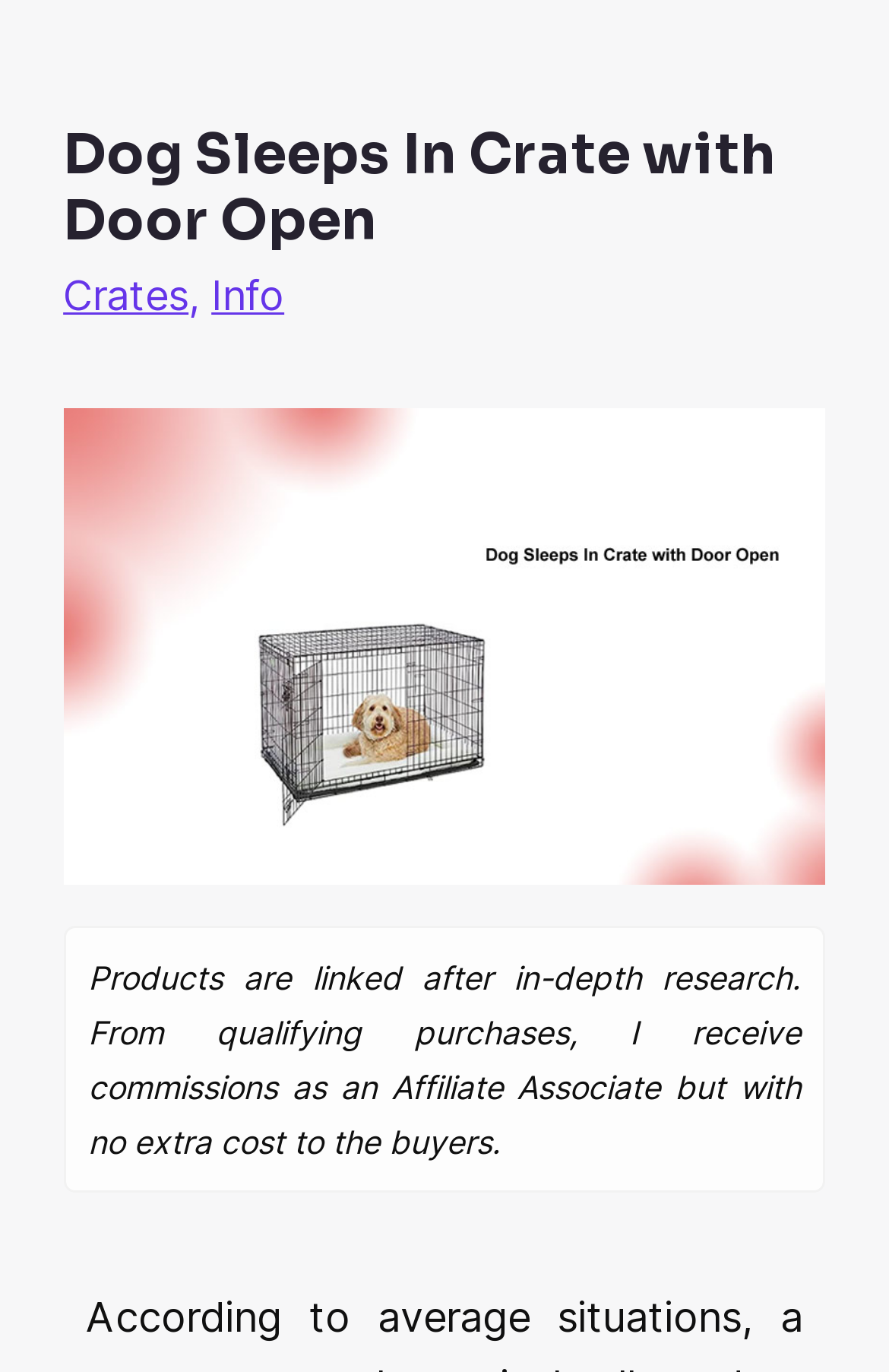What is the relationship between 'Crates' and 'Info'?
Using the screenshot, give a one-word or short phrase answer.

They are linked